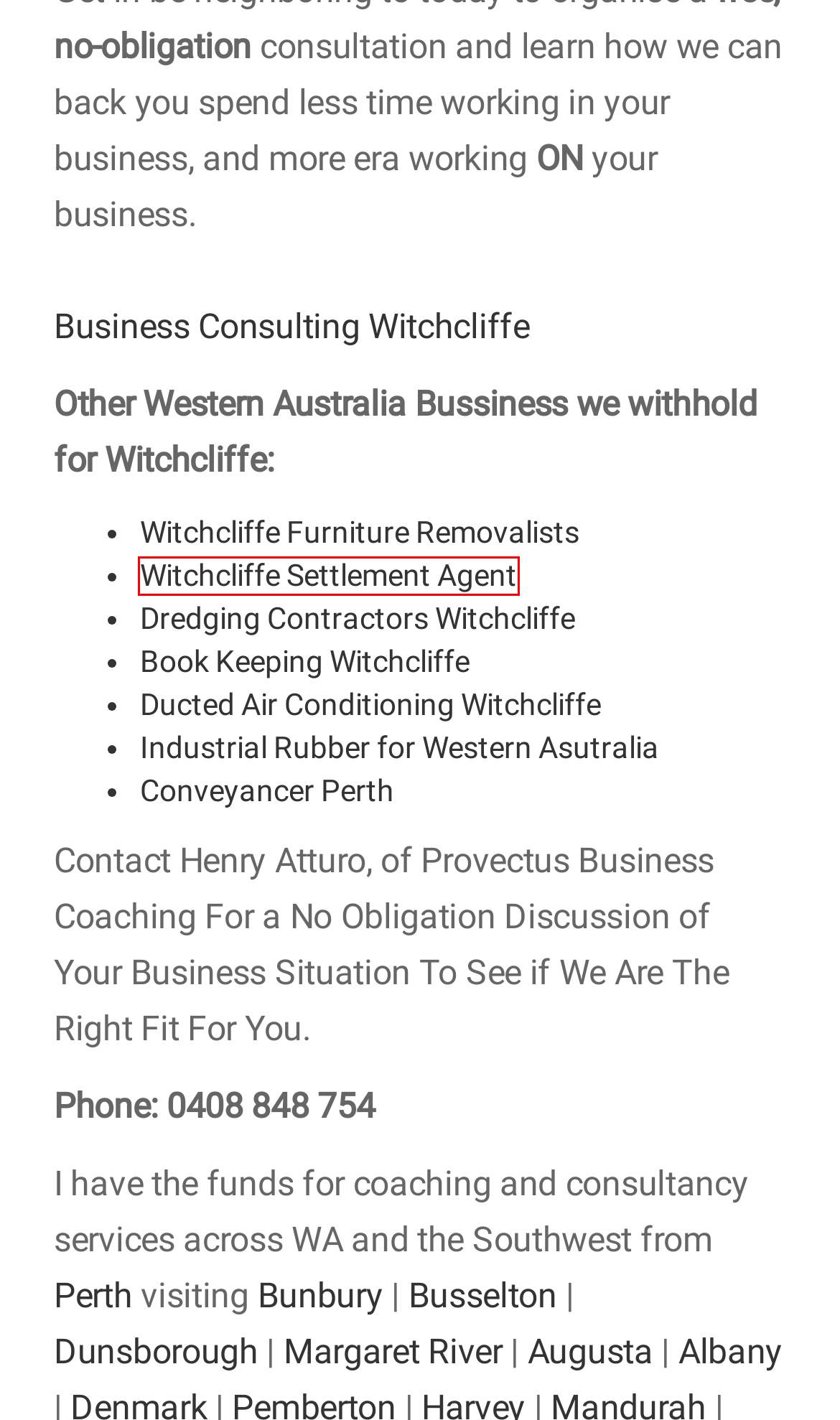Examine the screenshot of a webpage with a red bounding box around an element. Then, select the webpage description that best represents the new page after clicking the highlighted element. Here are the descriptions:
A. Business Coach Albany – Provectus Management Consulting
B. Business Coach Augusta – Provectus Management Consulting
C. Settlement Agent Witchcliffe - Servicing All Areas of Western Australia
D. Witchcliffe Furniture Removalists - WA Statewide Furniture Removals
E. Witchcliffe Xero Bookkeepers Western Australia
F. Business Coach Bunbury – Provectus Management Consulting
G. Dredging Witchcliffe Western Australia. Mining, Industrial, Environmental, Waterways Dredging
H. Business Coach Busselton – Provectus Management Consulting

C